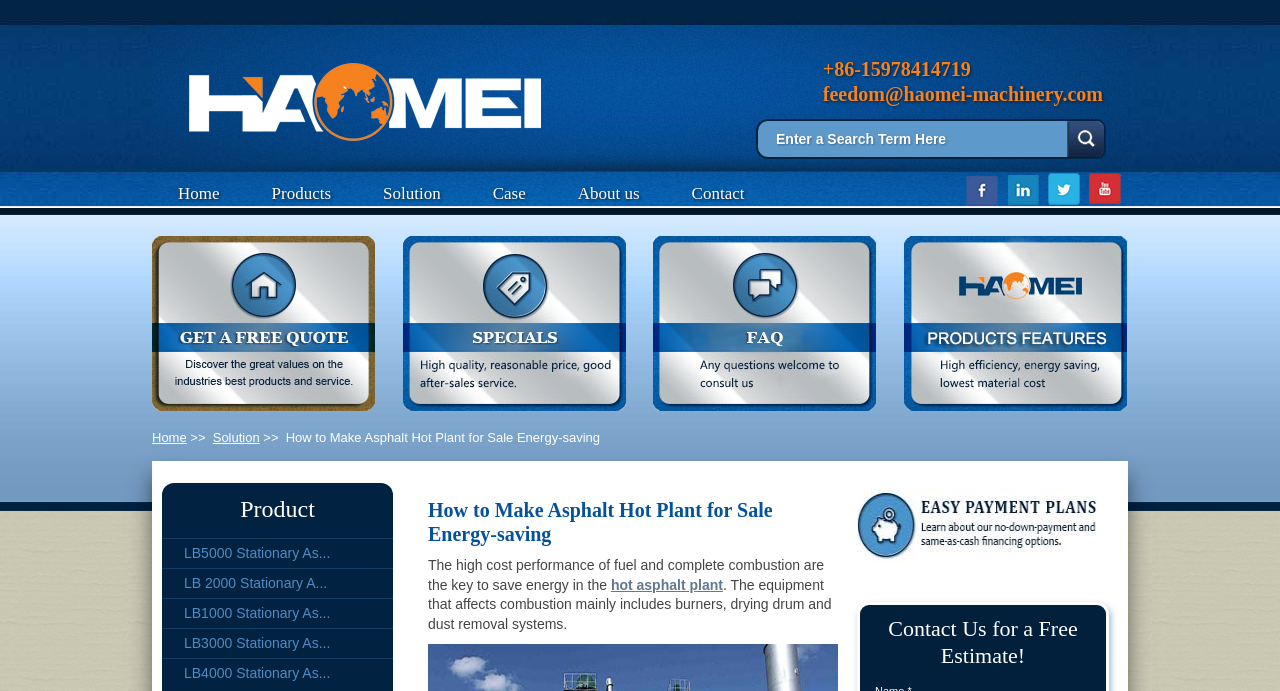Please find the bounding box for the UI element described by: "March 15, 2023".

None